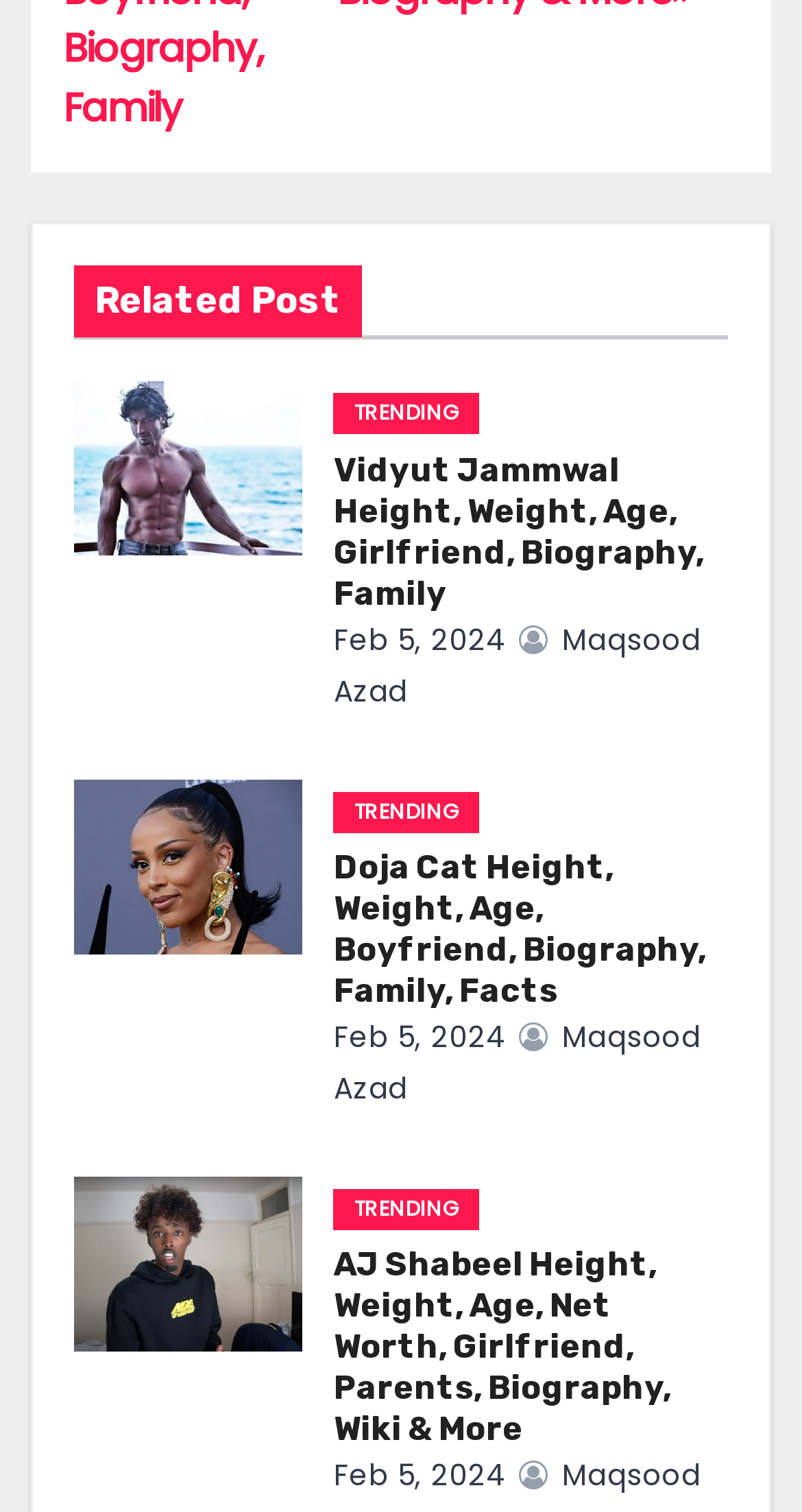Using the information from the screenshot, answer the following question thoroughly:
What is the date of the Doja Cat post?

The link 'Feb 5, 2024' is present below the Doja Cat post, indicating that the post was published on February 5, 2024.